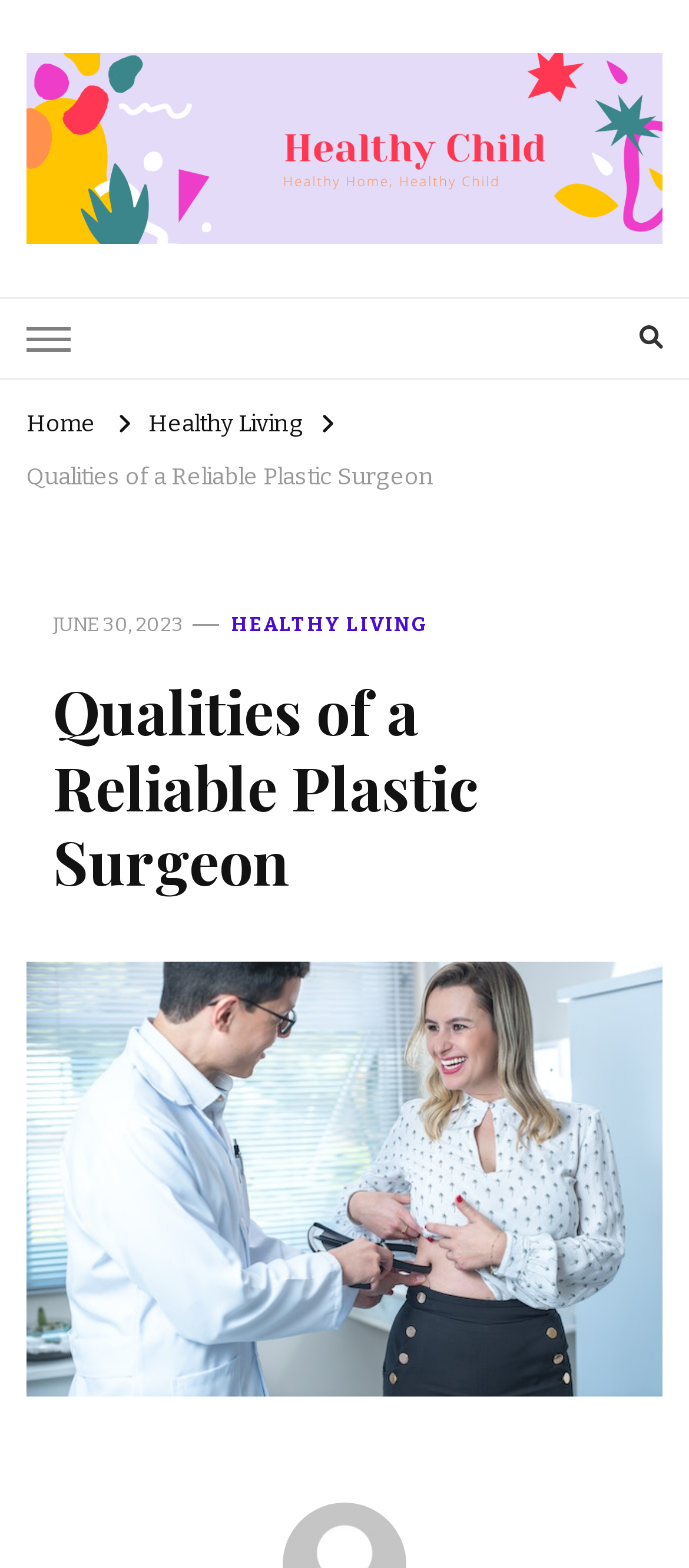Examine the screenshot and answer the question in as much detail as possible: What is the name of the website?

The name of the website can be determined by looking at the top-left corner of the webpage, where the logo 'Healthy Child' is displayed, which is also a link.